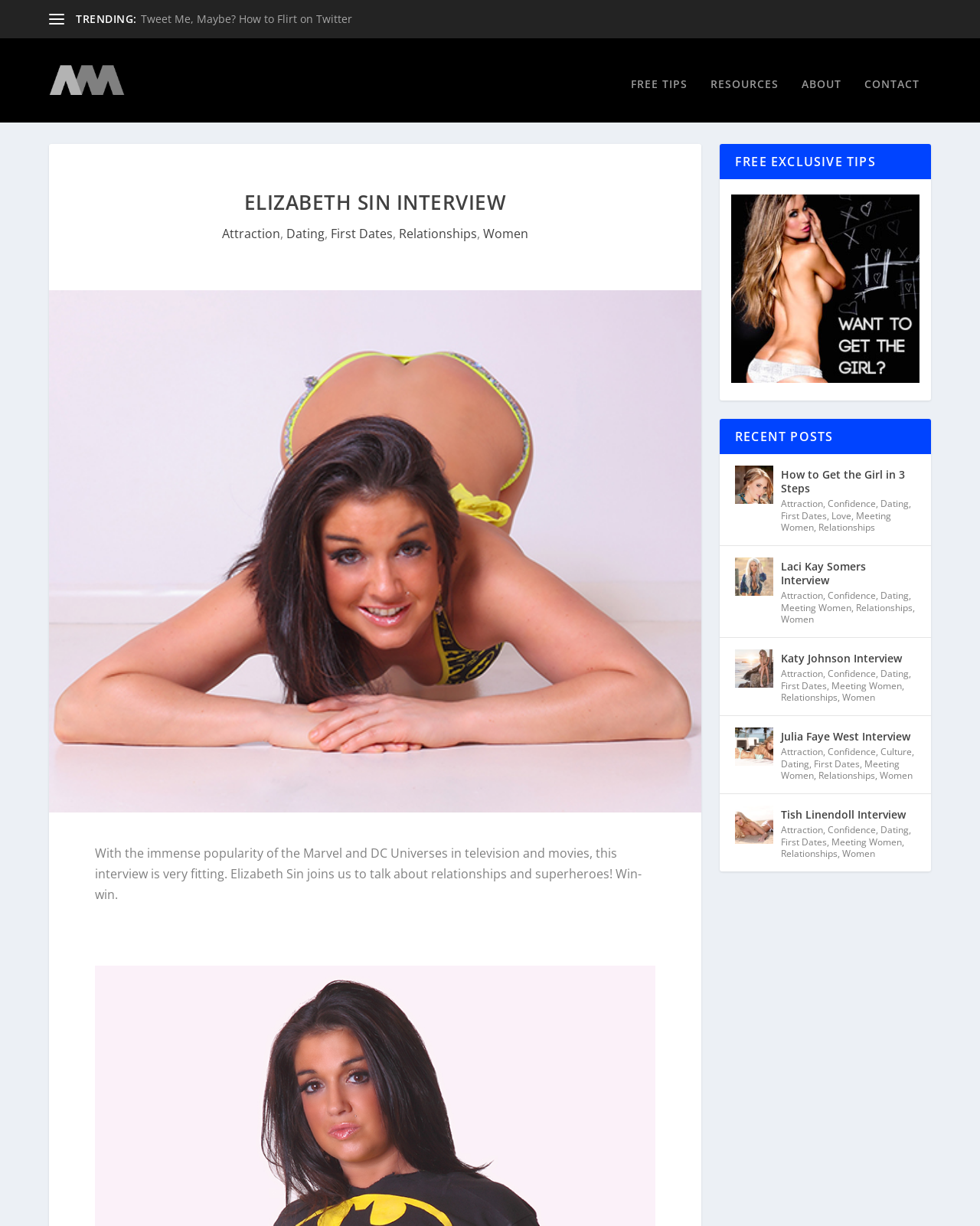Determine the bounding box coordinates of the area to click in order to meet this instruction: "Explore the 'Relationships' topic".

[0.407, 0.191, 0.487, 0.205]